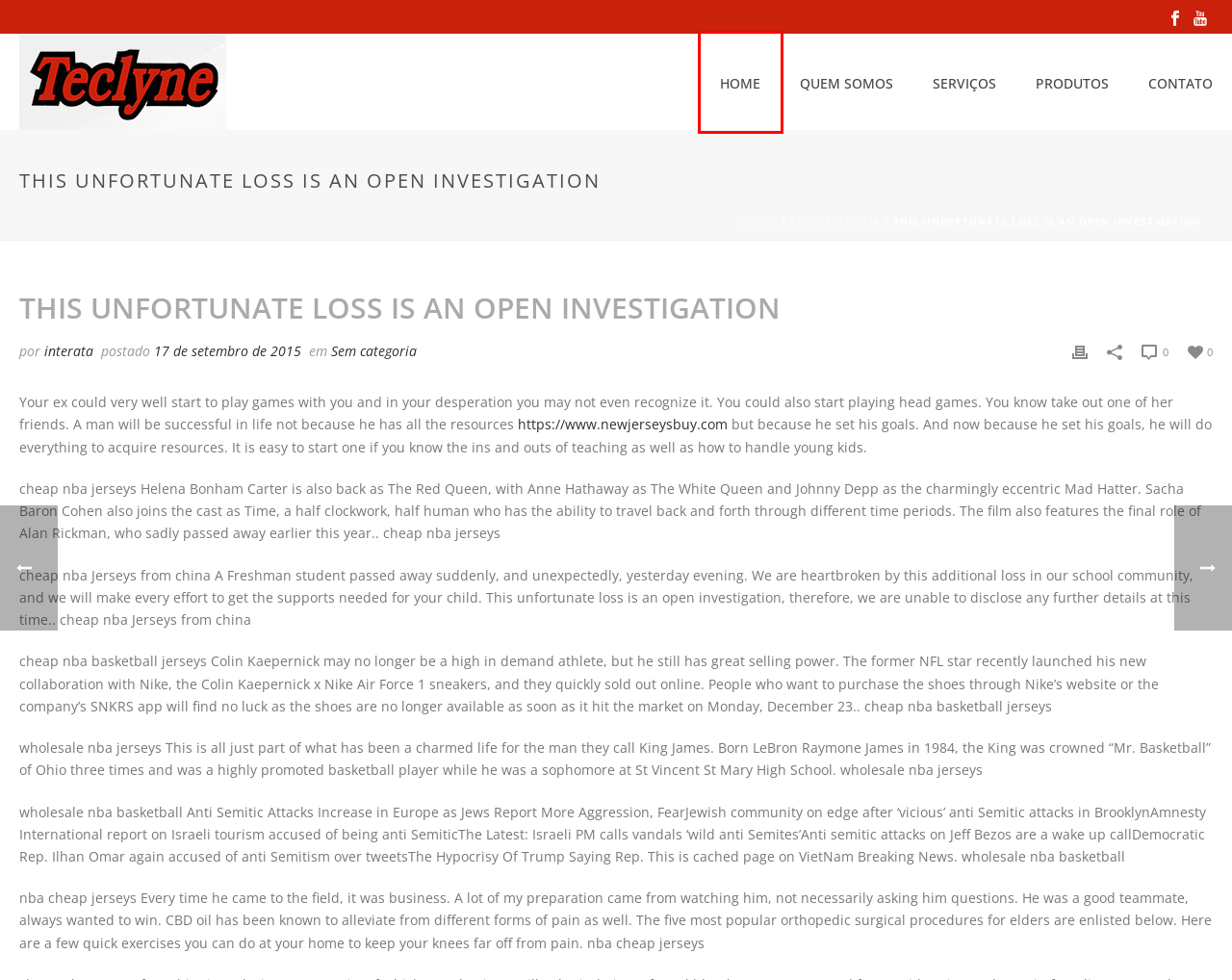Analyze the webpage screenshot with a red bounding box highlighting a UI element. Select the description that best matches the new webpage after clicking the highlighted element. Here are the options:
A. Contato – Teclyne
B. Sem categoria – Teclyne
C. interata – Teclyne
D. Teclyne
E. Serviços – Teclyne
F. setembro 2015 – Teclyne
G. Produtos – Teclyne
H. Quem somos – Teclyne

D